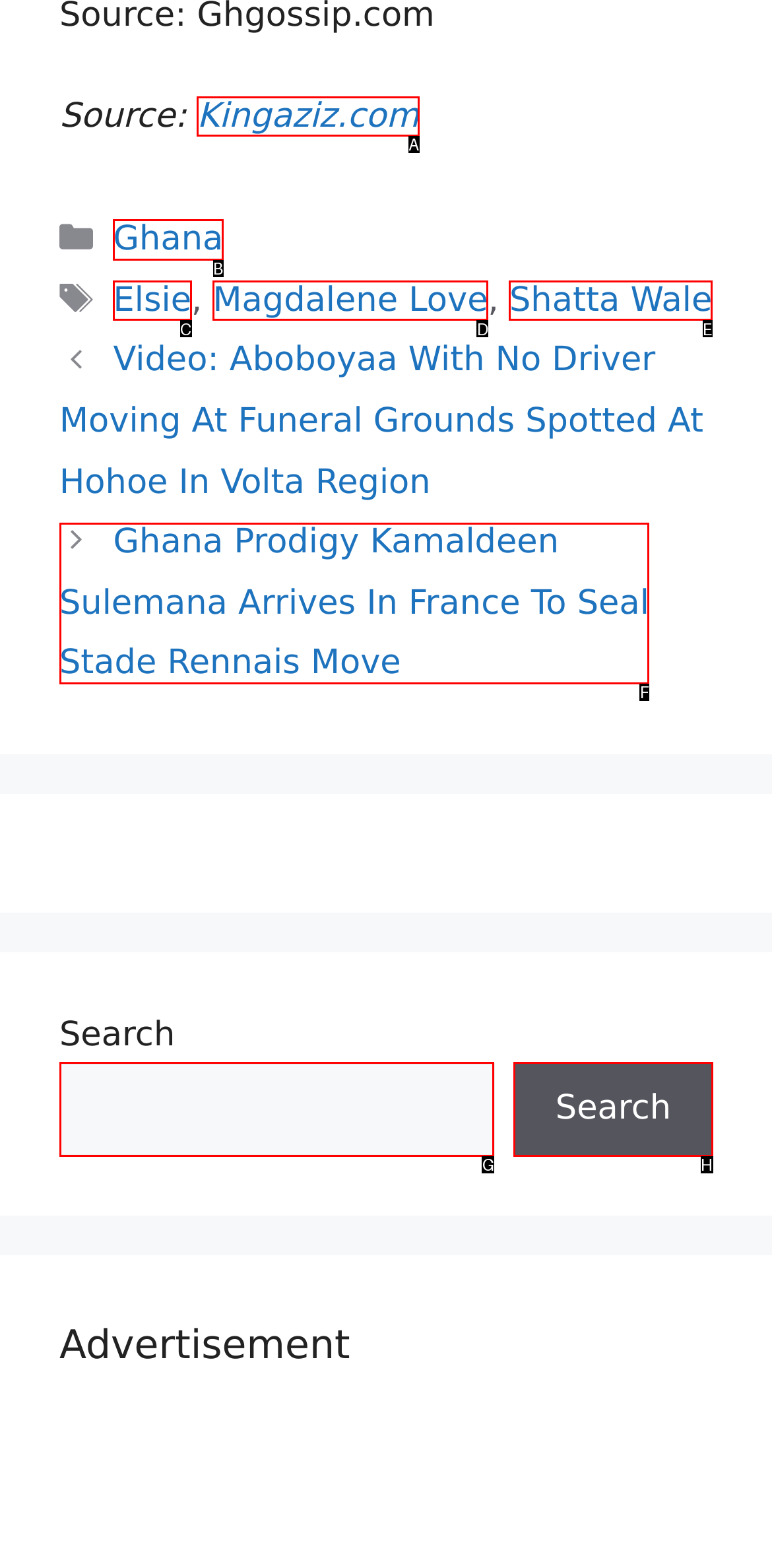To achieve the task: Go to the Ghana page, which HTML element do you need to click?
Respond with the letter of the correct option from the given choices.

B